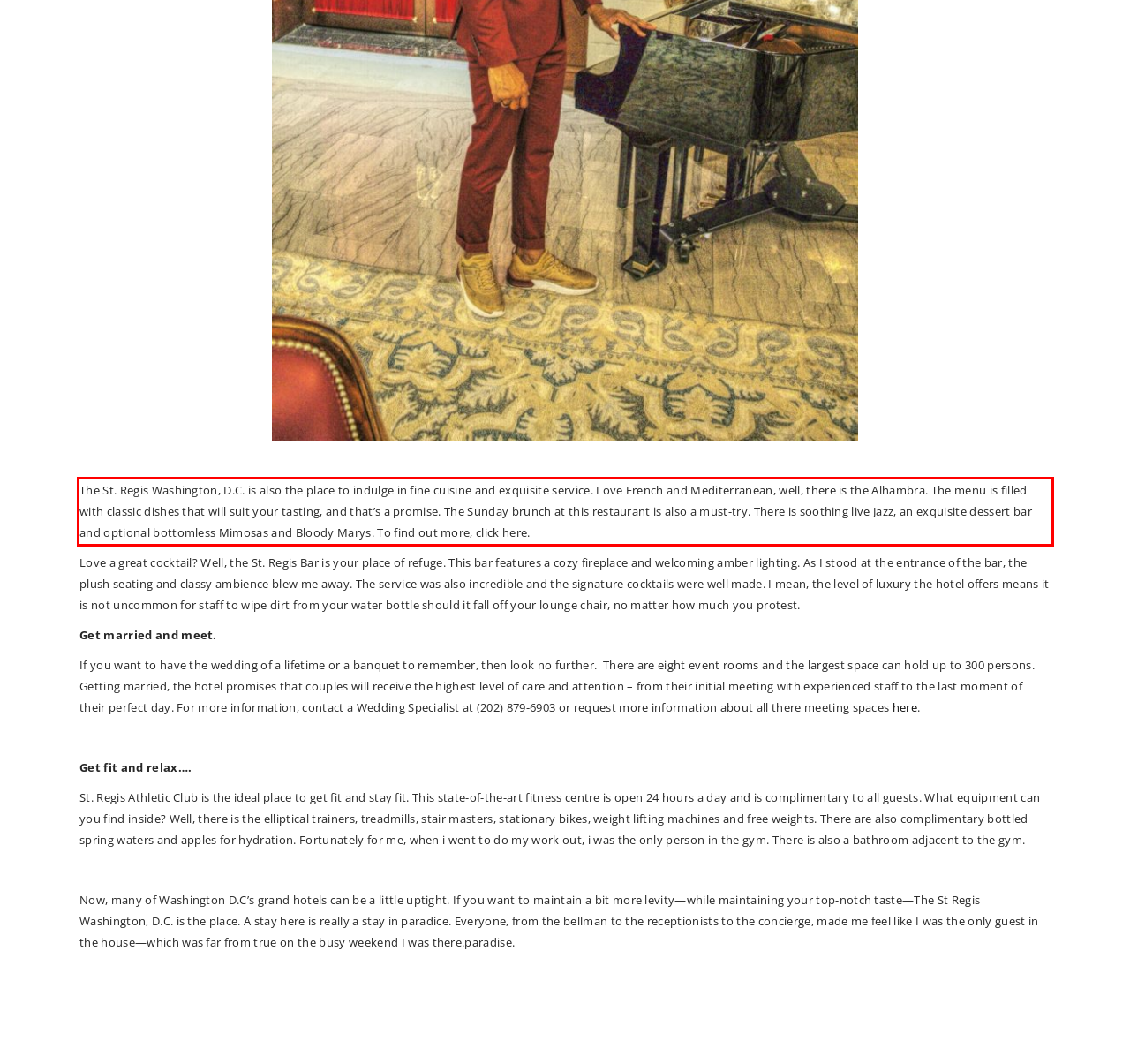Observe the screenshot of the webpage that includes a red rectangle bounding box. Conduct OCR on the content inside this red bounding box and generate the text.

The St. Regis Washington, D.C. is also the place to indulge in fine cuisine and exquisite service. Love French and Mediterranean, well, there is the Alhambra. The menu is filled with classic dishes that will suit your tasting, and that’s a promise. The Sunday brunch at this restaurant is also a must-try. There is soothing live Jazz, an exquisite dessert bar and optional bottomless Mimosas and Bloody Marys. To find out more, click here.